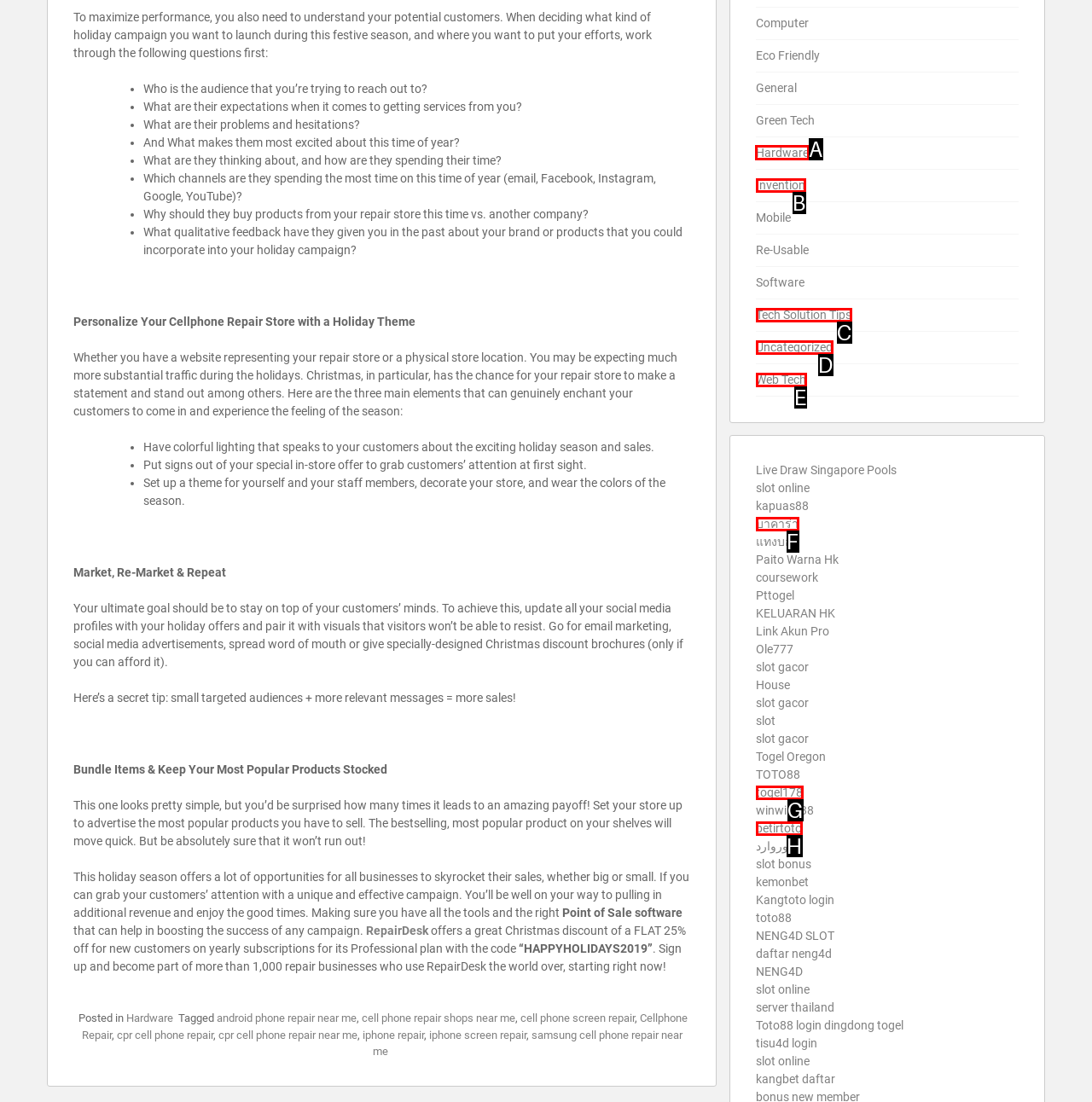Select the appropriate letter to fulfill the given instruction: Browse the 'Hardware' category
Provide the letter of the correct option directly.

A